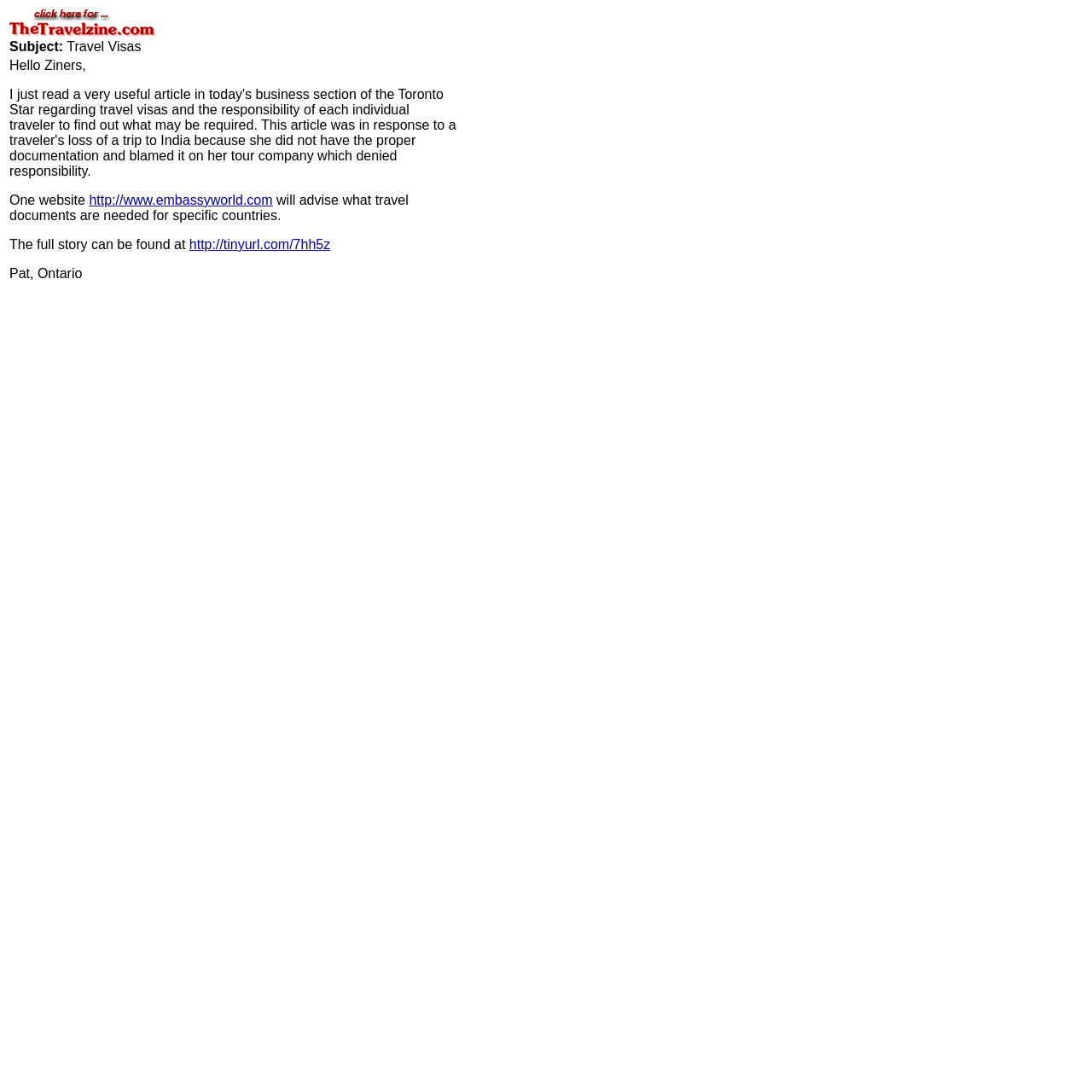Give the bounding box coordinates for the element described by: "parent_node: Subject: Travel Visas".

[0.006, 0.023, 0.145, 0.036]